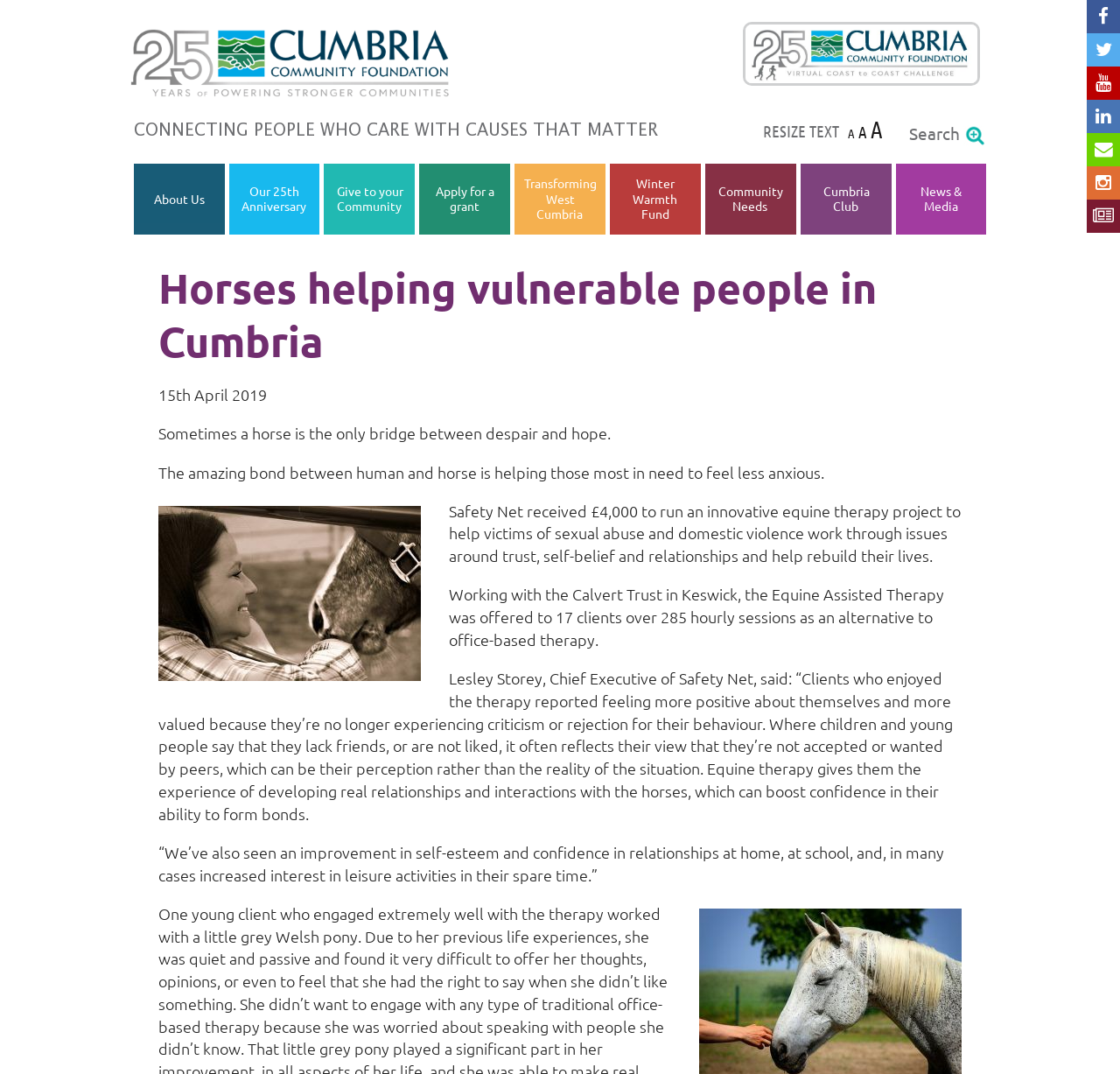How many clients benefited from the Equine Assisted Therapy?
Look at the screenshot and respond with a single word or phrase.

17